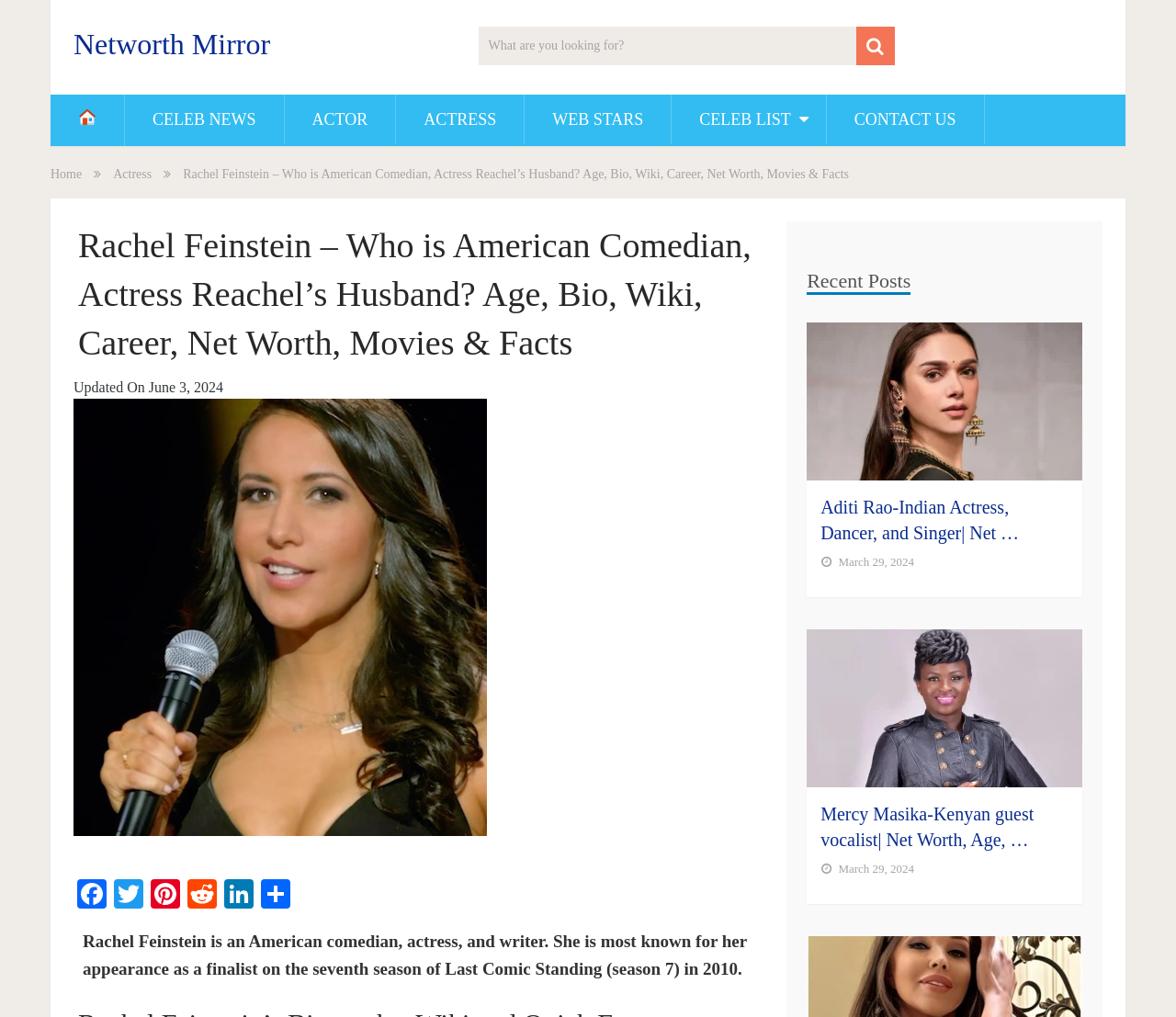Determine the bounding box coordinates for the region that must be clicked to execute the following instruction: "Visit Networth Mirror".

[0.062, 0.029, 0.23, 0.058]